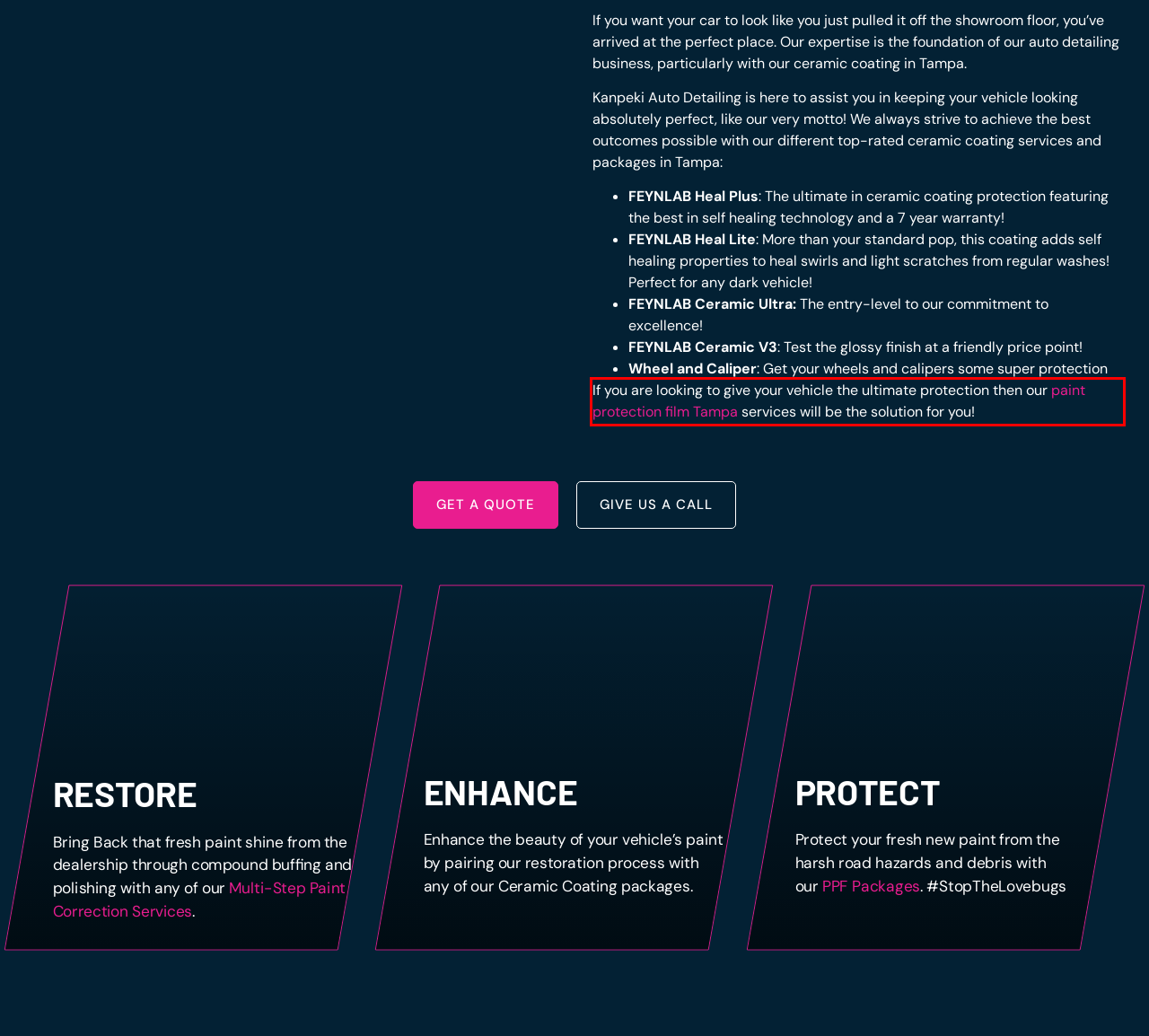You are given a screenshot showing a webpage with a red bounding box. Perform OCR to capture the text within the red bounding box.

If you are looking to give your vehicle the ultimate protection then our paint protection film Tampa services will be the solution for you!